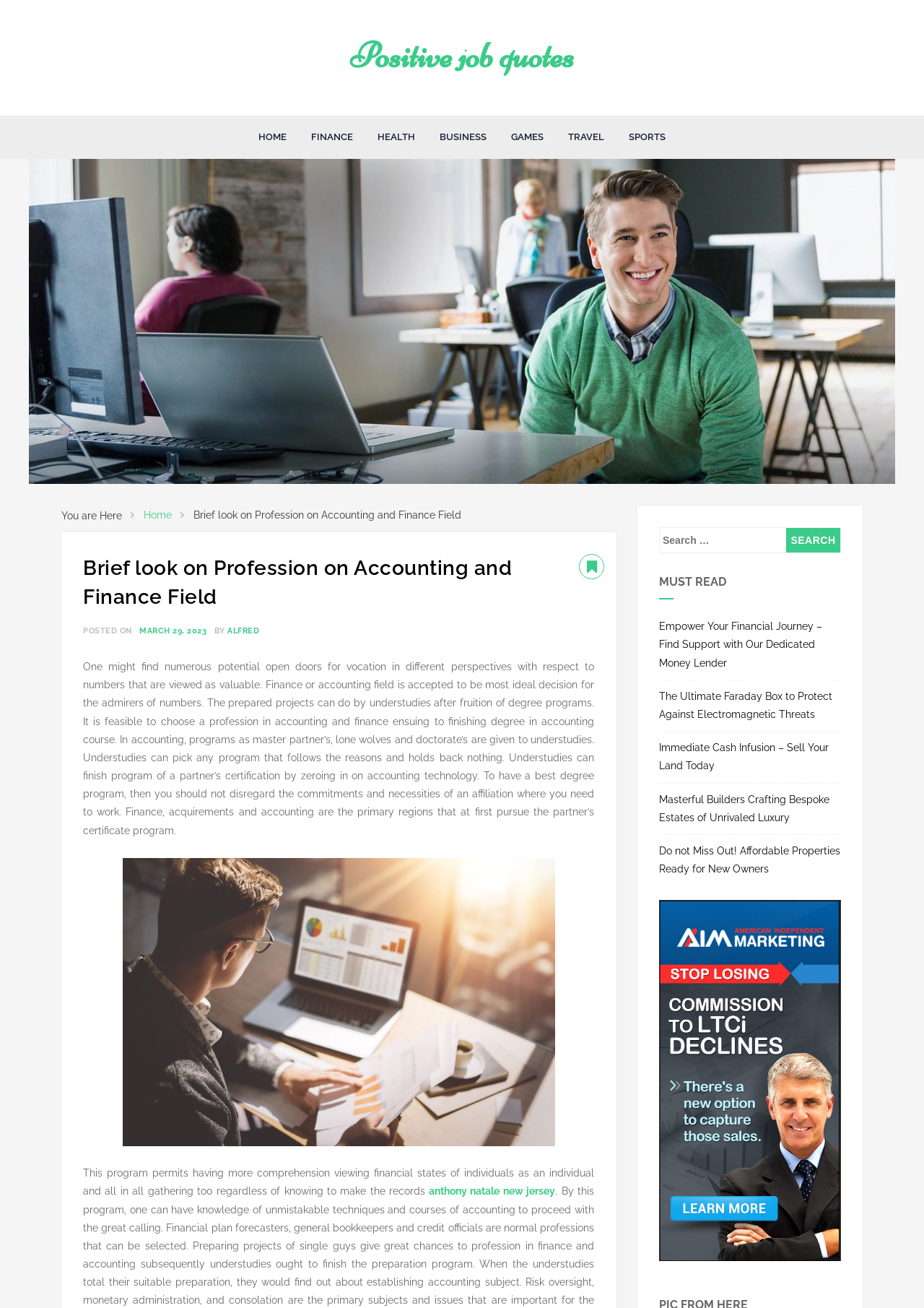Find the bounding box coordinates for the UI element that matches this description: "March 29, 2023March 29, 2023".

[0.151, 0.479, 0.223, 0.486]